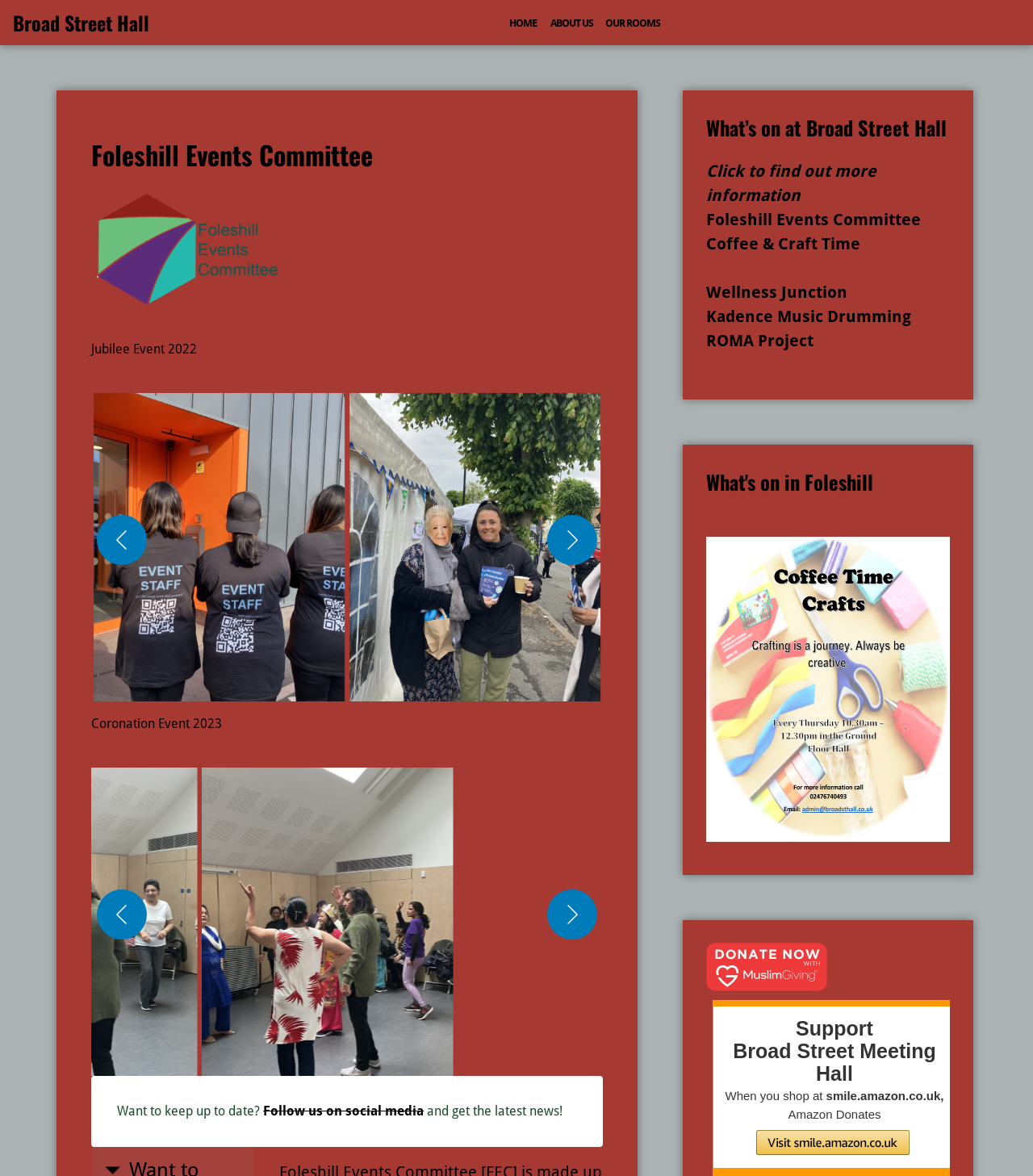Pinpoint the bounding box coordinates of the element that must be clicked to accomplish the following instruction: "Click on the Foleshill Events Committee link". The coordinates should be in the format of four float numbers between 0 and 1, i.e., [left, top, right, bottom].

[0.683, 0.178, 0.891, 0.195]